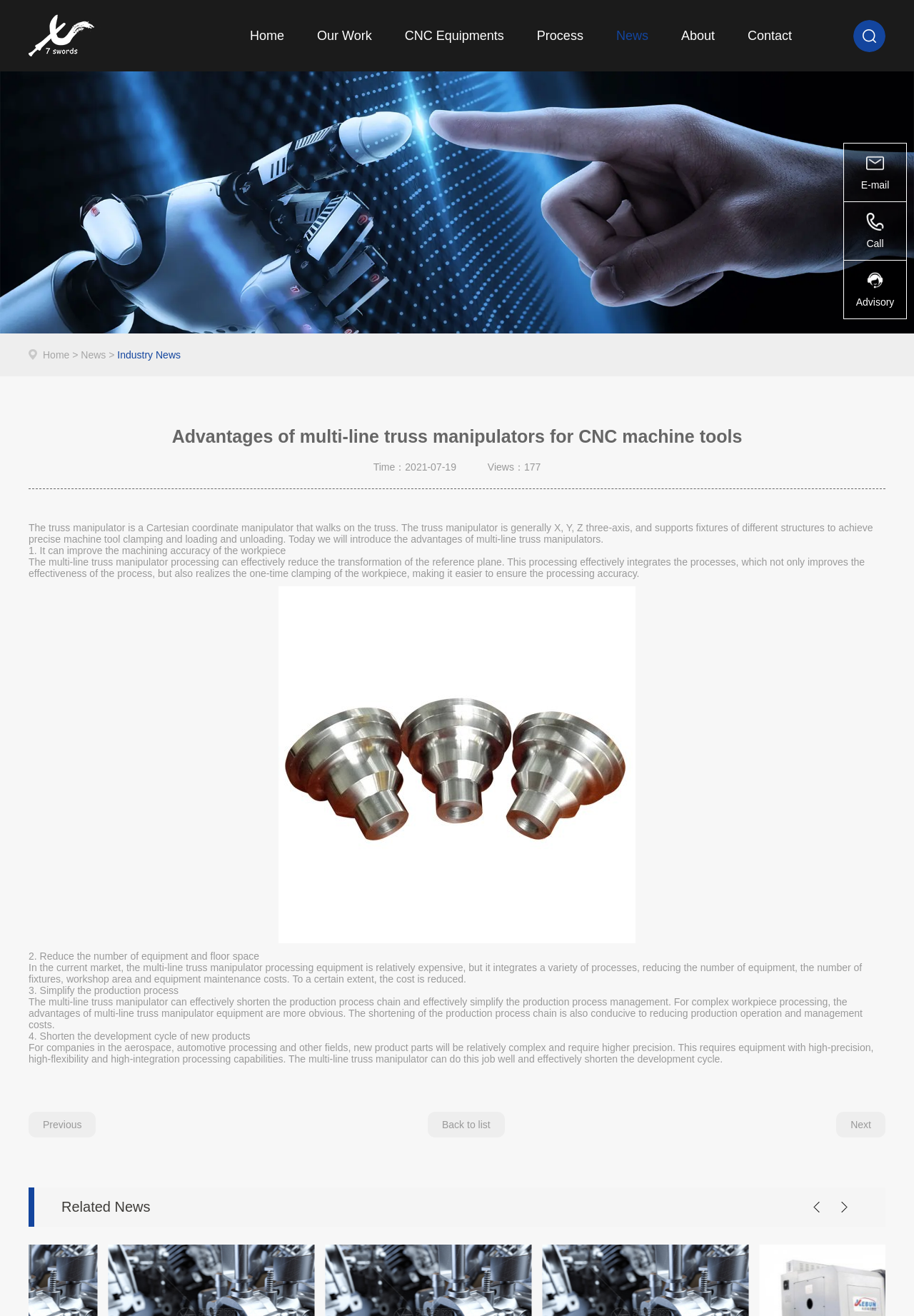What is the date of the article? Refer to the image and provide a one-word or short phrase answer.

2021-07-19